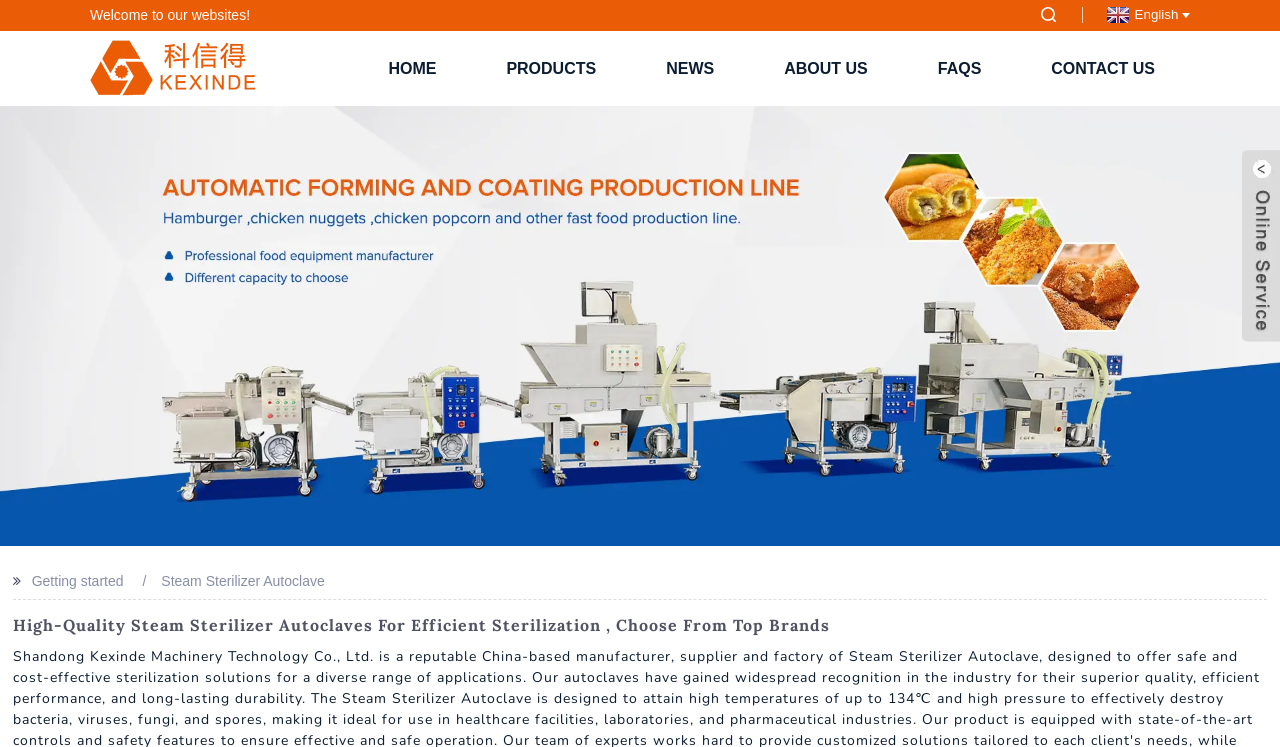Indicate the bounding box coordinates of the element that must be clicked to execute the instruction: "Click the English language option". The coordinates should be given as four float numbers between 0 and 1, i.e., [left, top, right, bottom].

[0.861, 0.009, 0.93, 0.029]